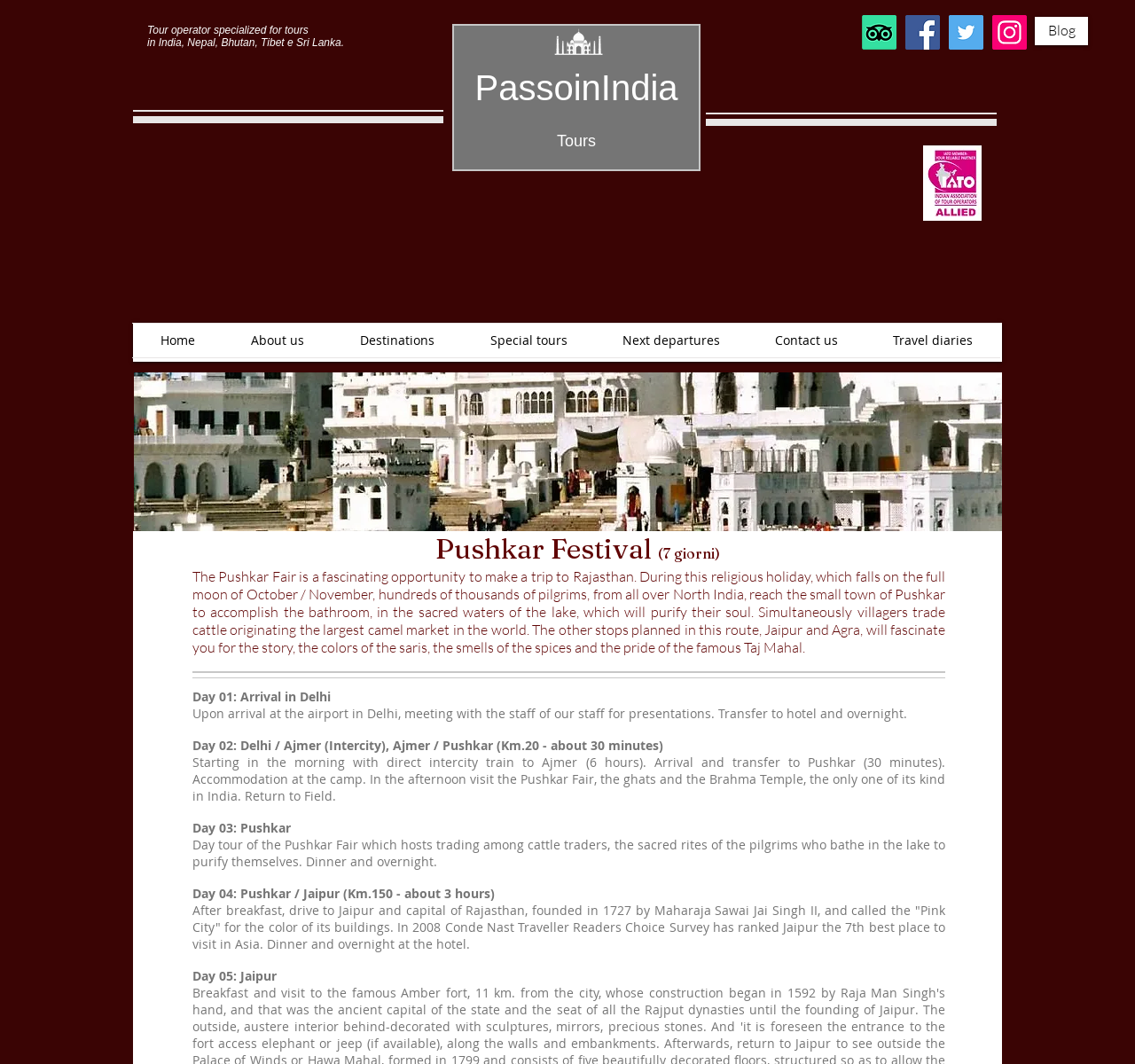Specify the bounding box coordinates of the area that needs to be clicked to achieve the following instruction: "Go to the Blog page".

[0.912, 0.016, 0.959, 0.042]